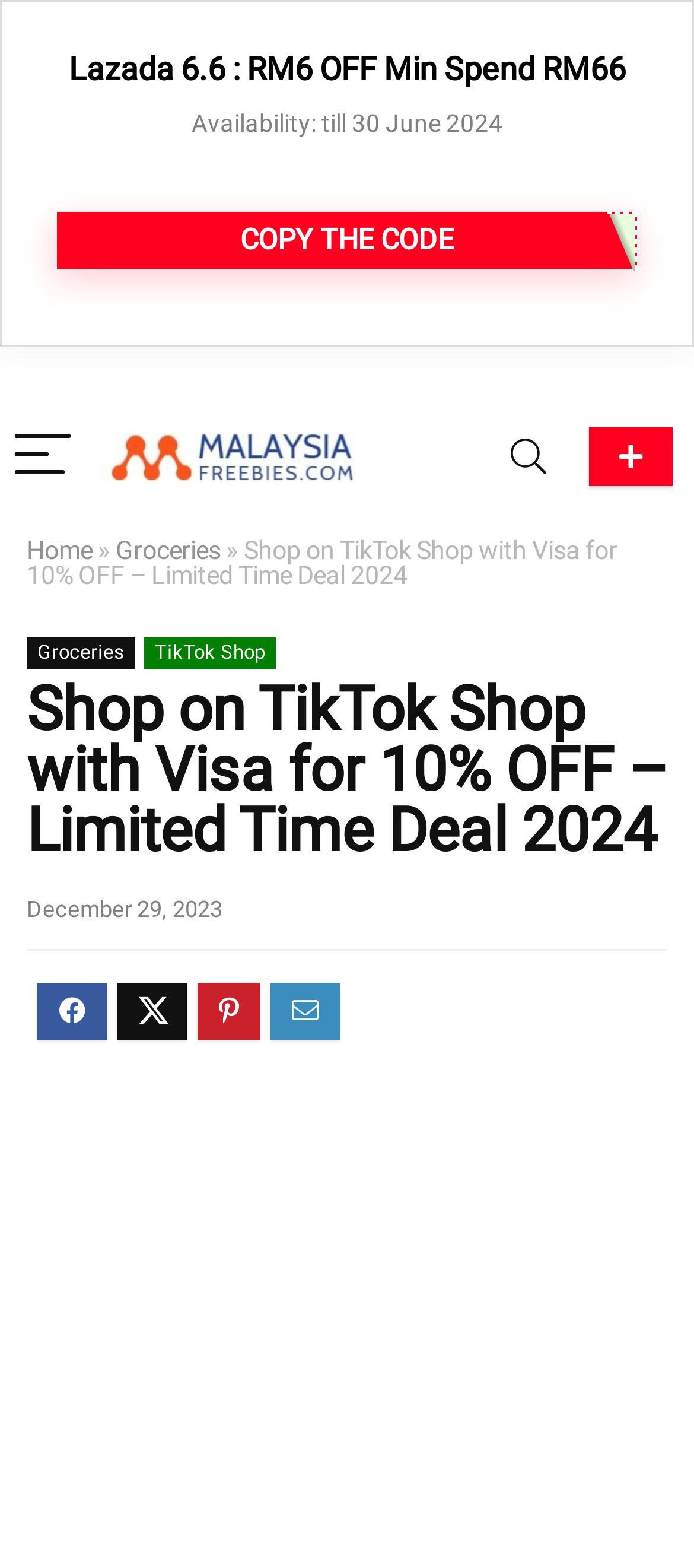Please find the bounding box coordinates in the format (top-left x, top-left y, bottom-right x, bottom-right y) for the given element description. Ensure the coordinates are floating point numbers between 0 and 1. Description: Om Knausgård och piss

None